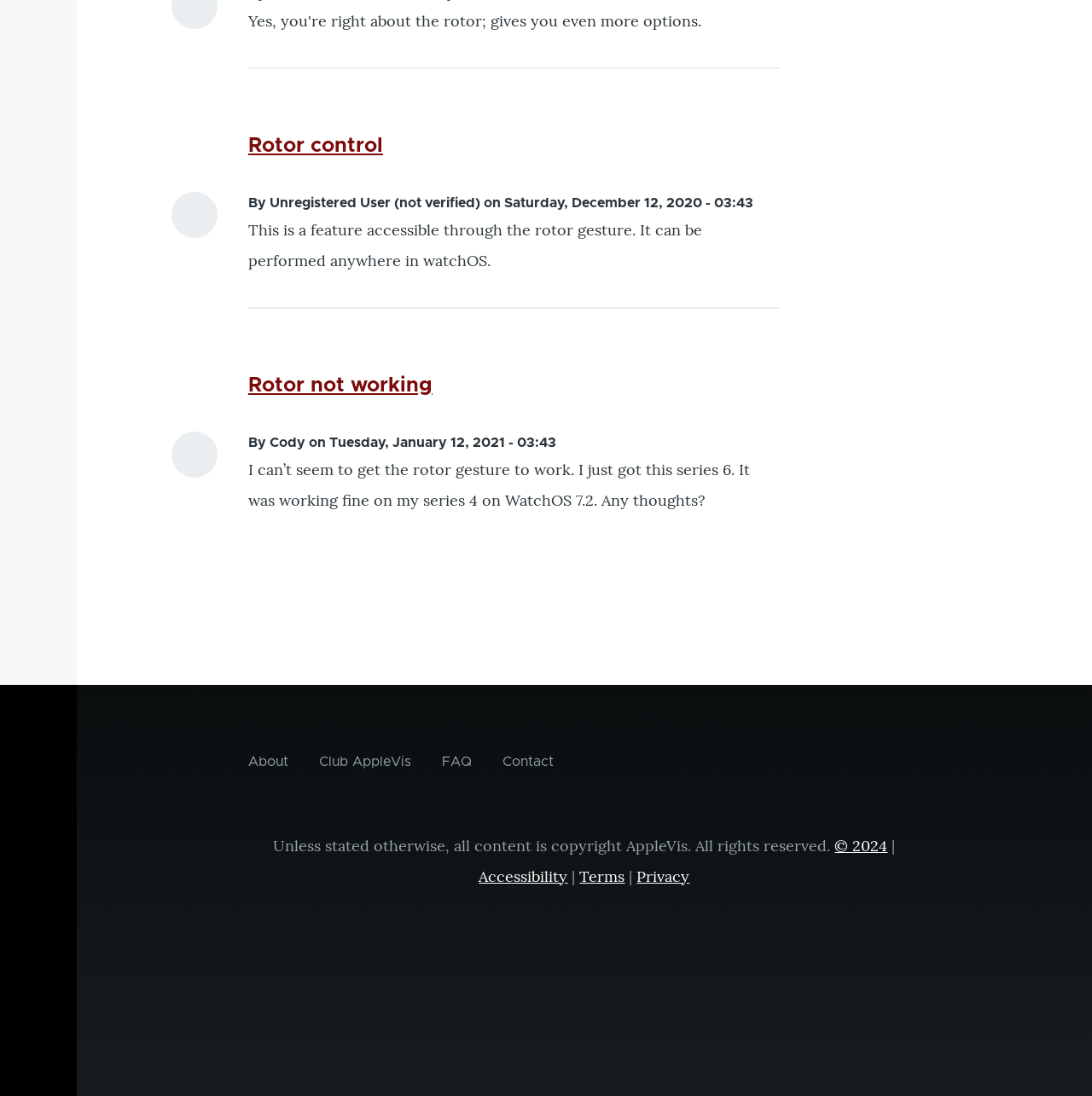Please indicate the bounding box coordinates of the element's region to be clicked to achieve the instruction: "View Accessibility". Provide the coordinates as four float numbers between 0 and 1, i.e., [left, top, right, bottom].

[0.439, 0.791, 0.52, 0.809]